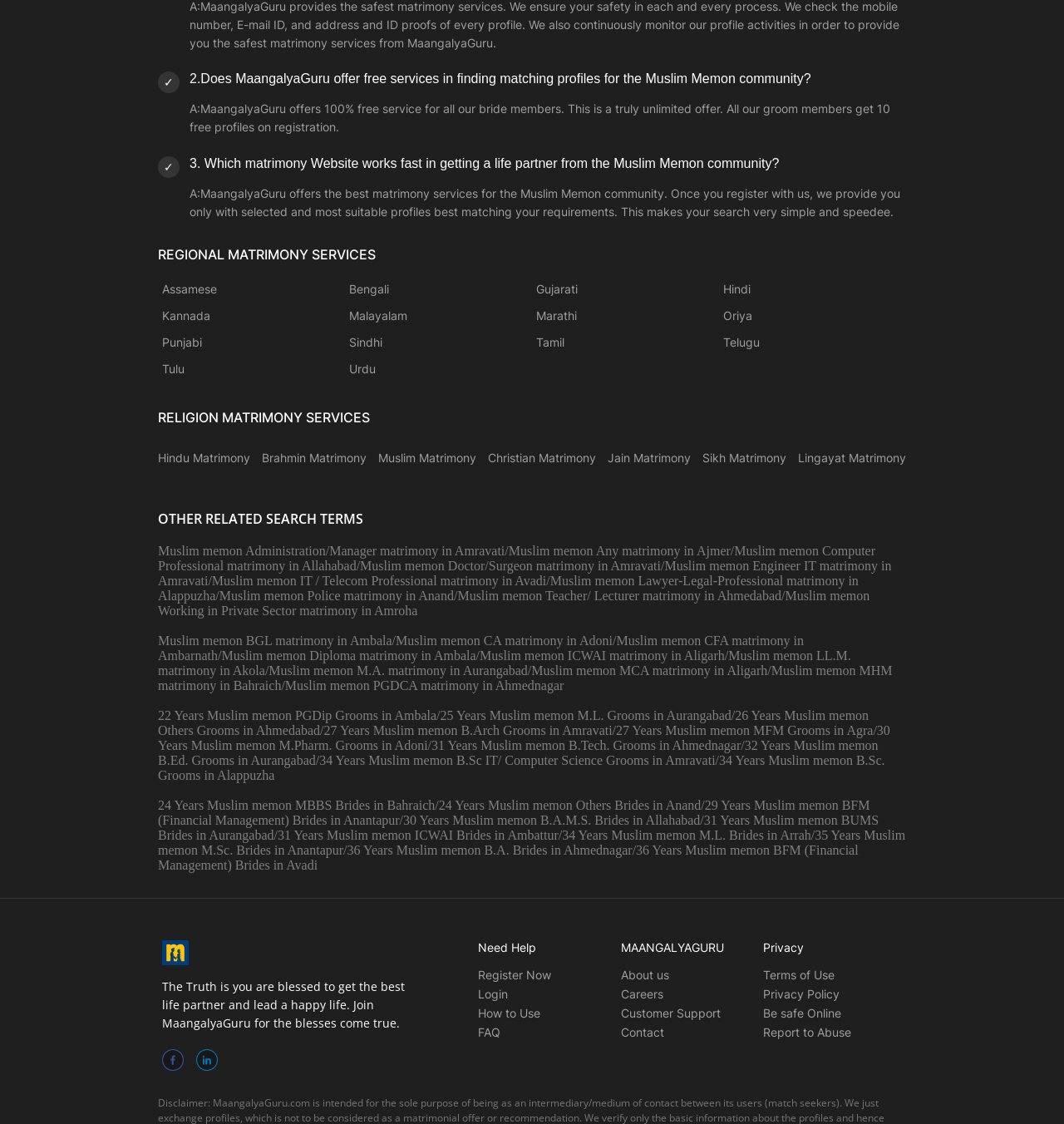Identify the bounding box coordinates necessary to click and complete the given instruction: "Click on the 'Assamese' link".

[0.152, 0.251, 0.32, 0.265]